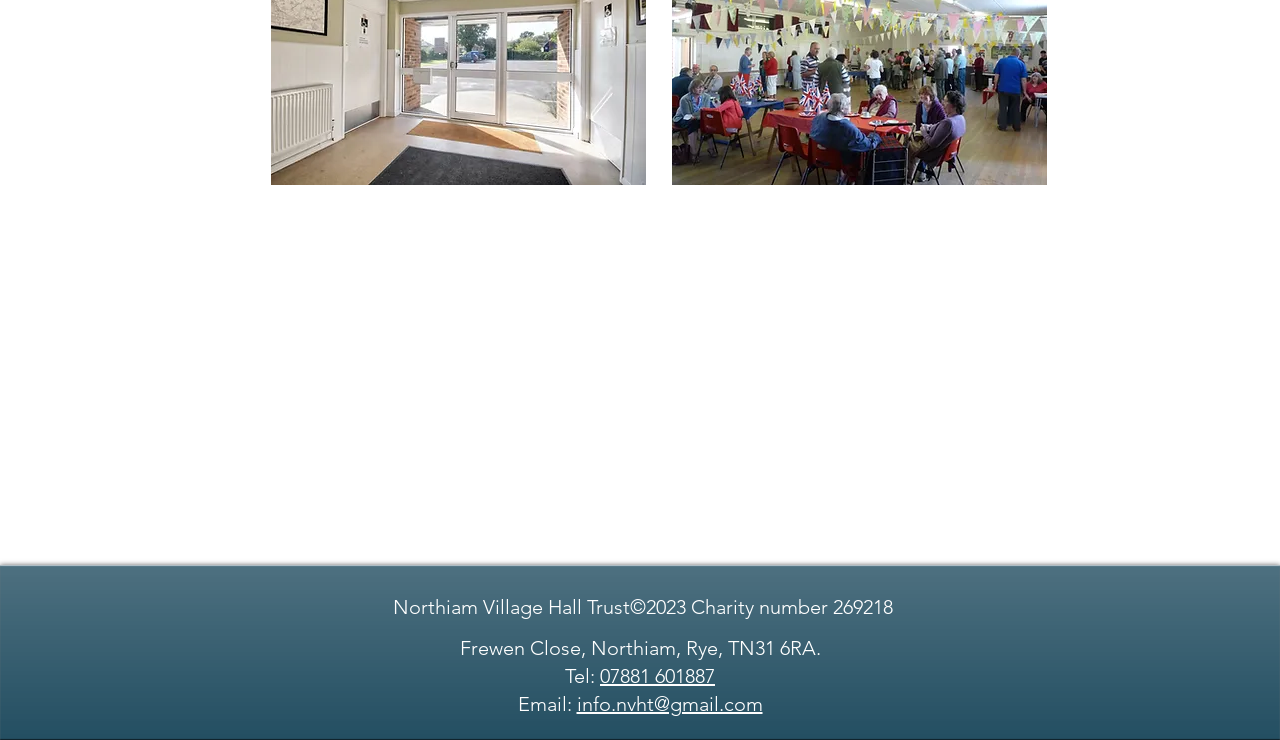Using the information in the image, give a detailed answer to the following question: What is the location of the contact information on the webpage?

The contact information, including the charity number, address, phone number, and email address, can be found at the bottom of the webpage, as indicated by their y1 and y2 coordinates which are greater than 0.8.